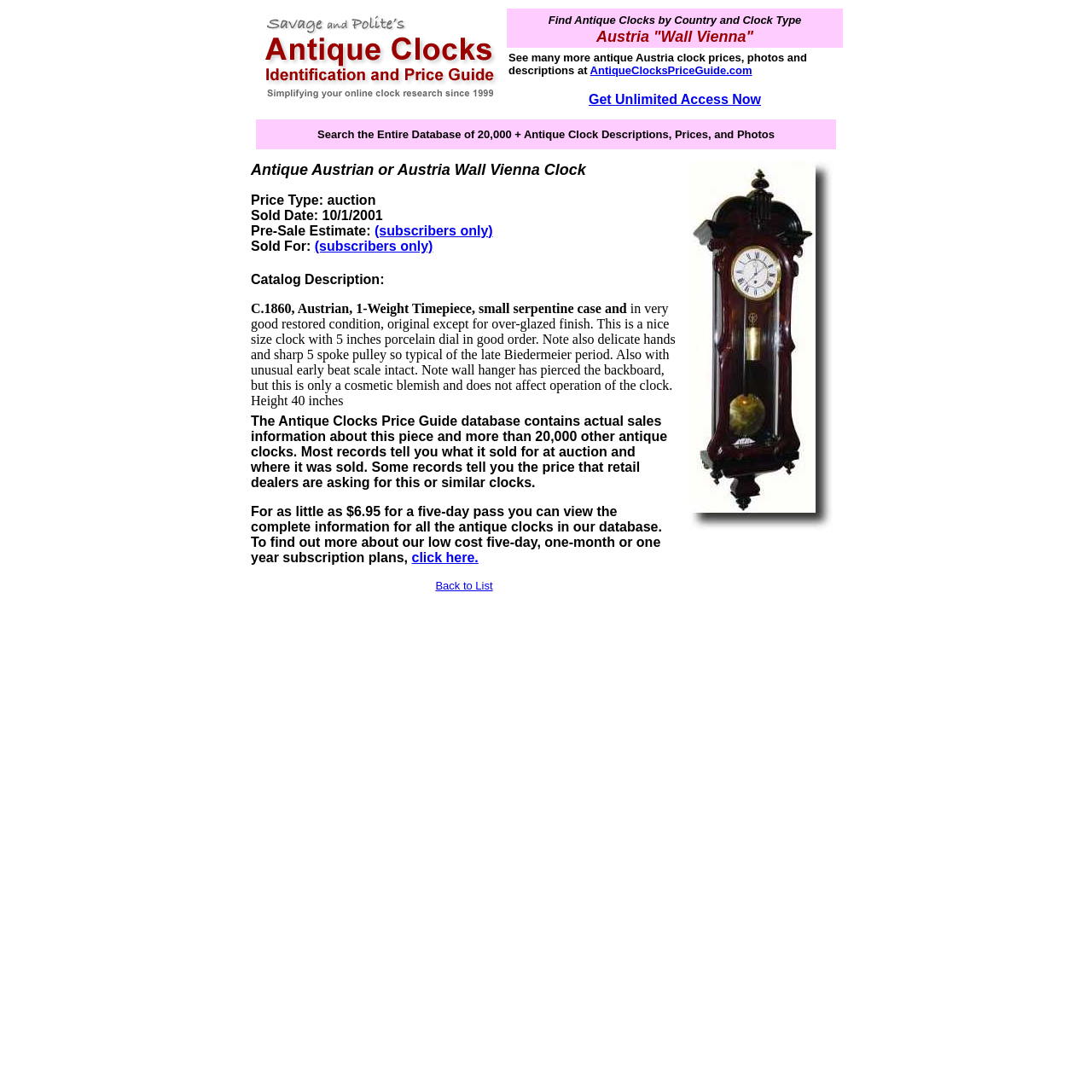What is the height of the clock?
Look at the screenshot and respond with a single word or phrase.

40 inches